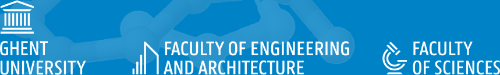What symbol represents the Faculty of Engineering and Architecture?
Use the image to answer the question with a single word or phrase.

architectural symbol